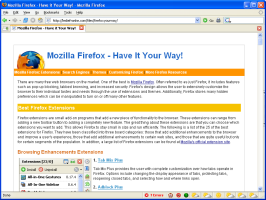Provide a brief response to the question below using one word or phrase:
What era does the webpage's design reflect?

Early 2000s